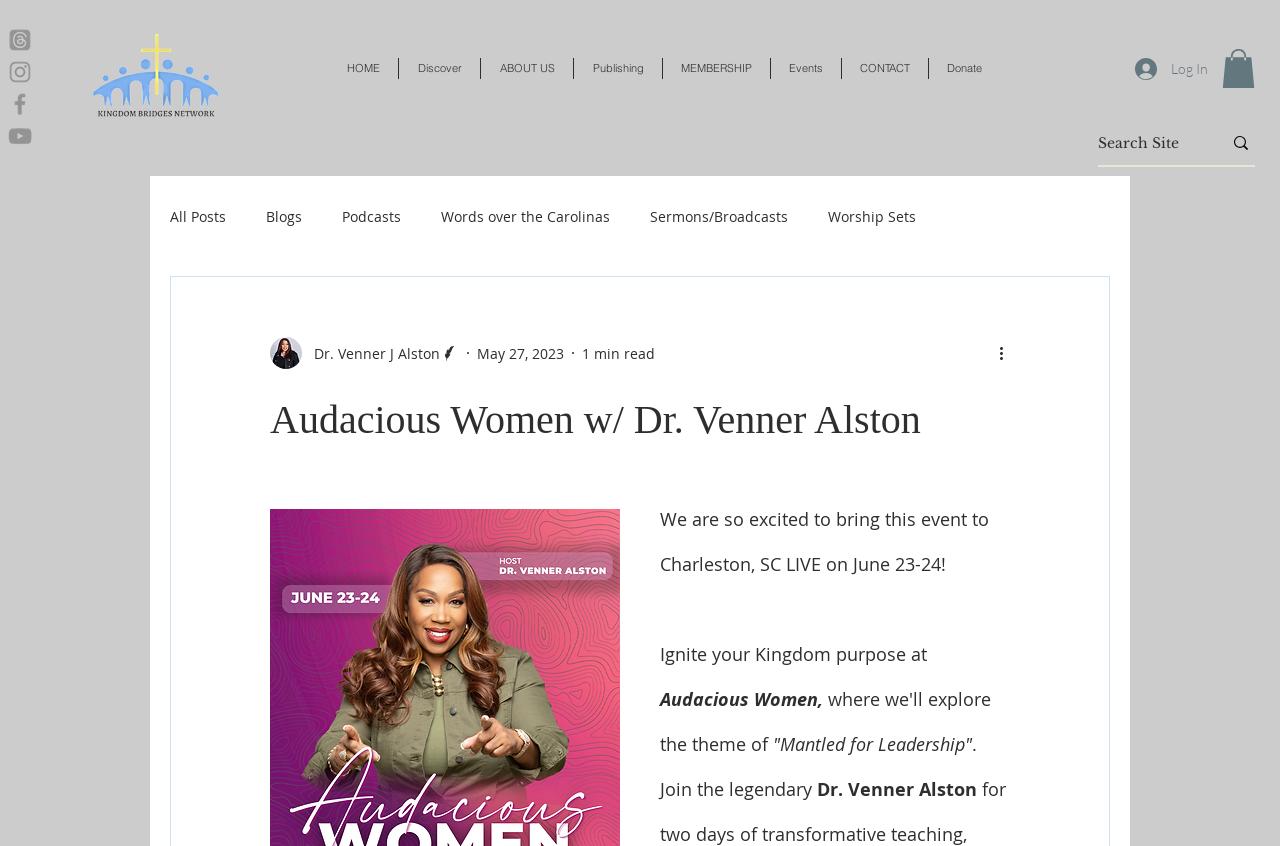Find the bounding box coordinates of the clickable element required to execute the following instruction: "Read the blog post". Provide the coordinates as four float numbers between 0 and 1, i.e., [left, top, right, bottom].

[0.211, 0.469, 0.789, 0.524]